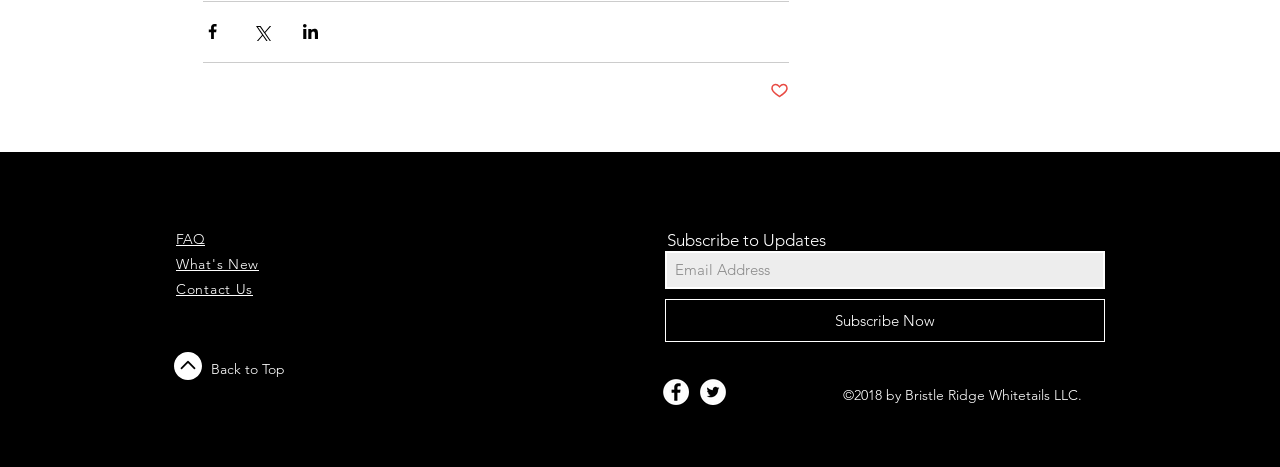Utilize the details in the image to thoroughly answer the following question: What is the copyright information of the webpage?

The copyright information is located at the bottom of the webpage and states '2018 by Bristle Ridge Whitetails LLC'.